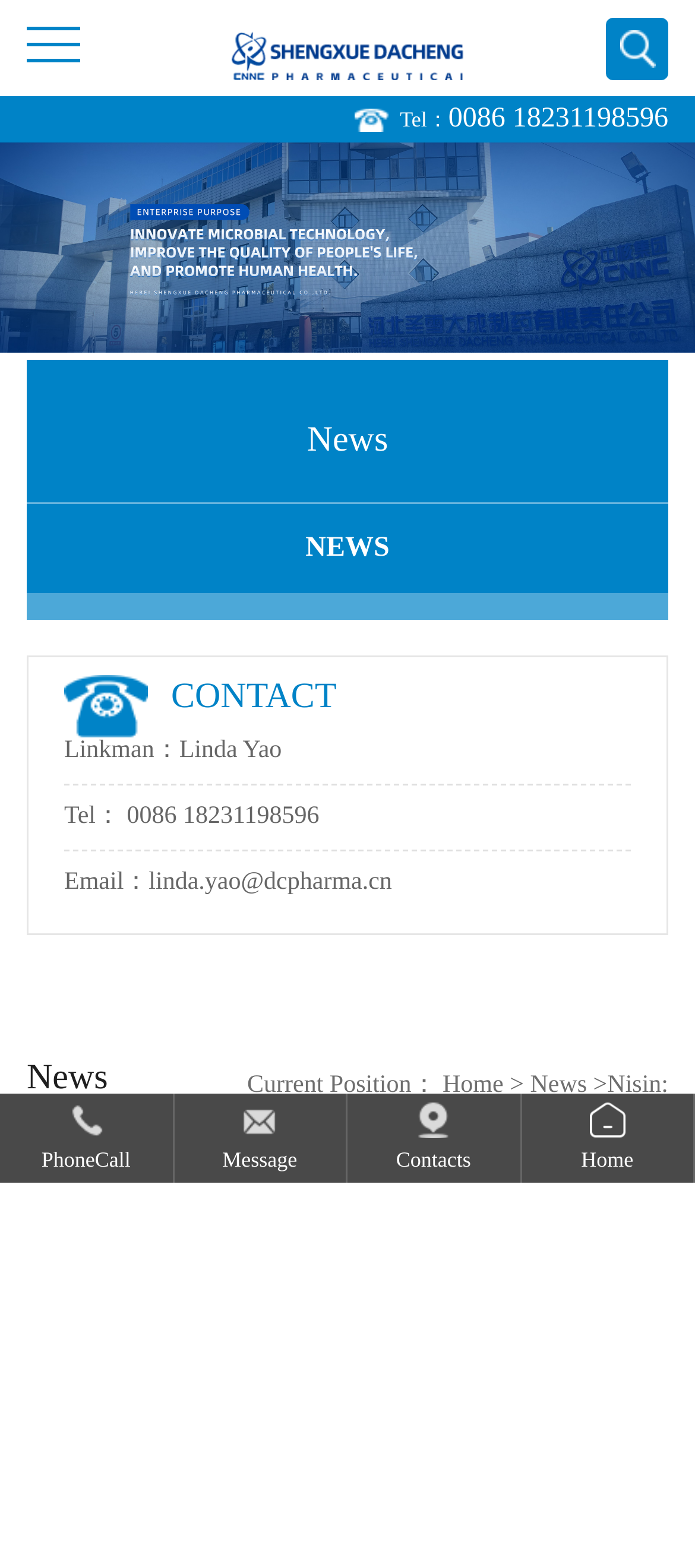Point out the bounding box coordinates of the section to click in order to follow this instruction: "Contact Us".

[0.0, 0.404, 0.179, 0.518]